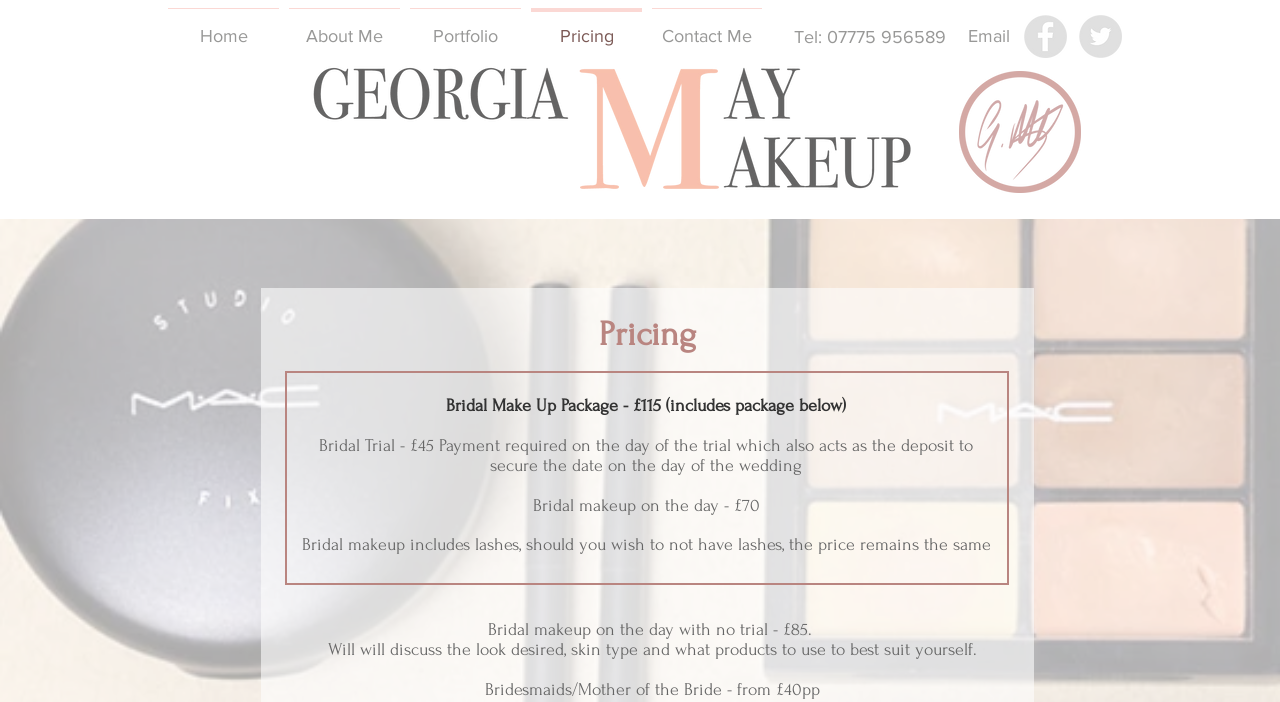Determine the bounding box coordinates of the region I should click to achieve the following instruction: "Click on the 'Facebook' social media link". Ensure the bounding box coordinates are four float numbers between 0 and 1, i.e., [left, top, right, bottom].

[0.8, 0.021, 0.834, 0.083]